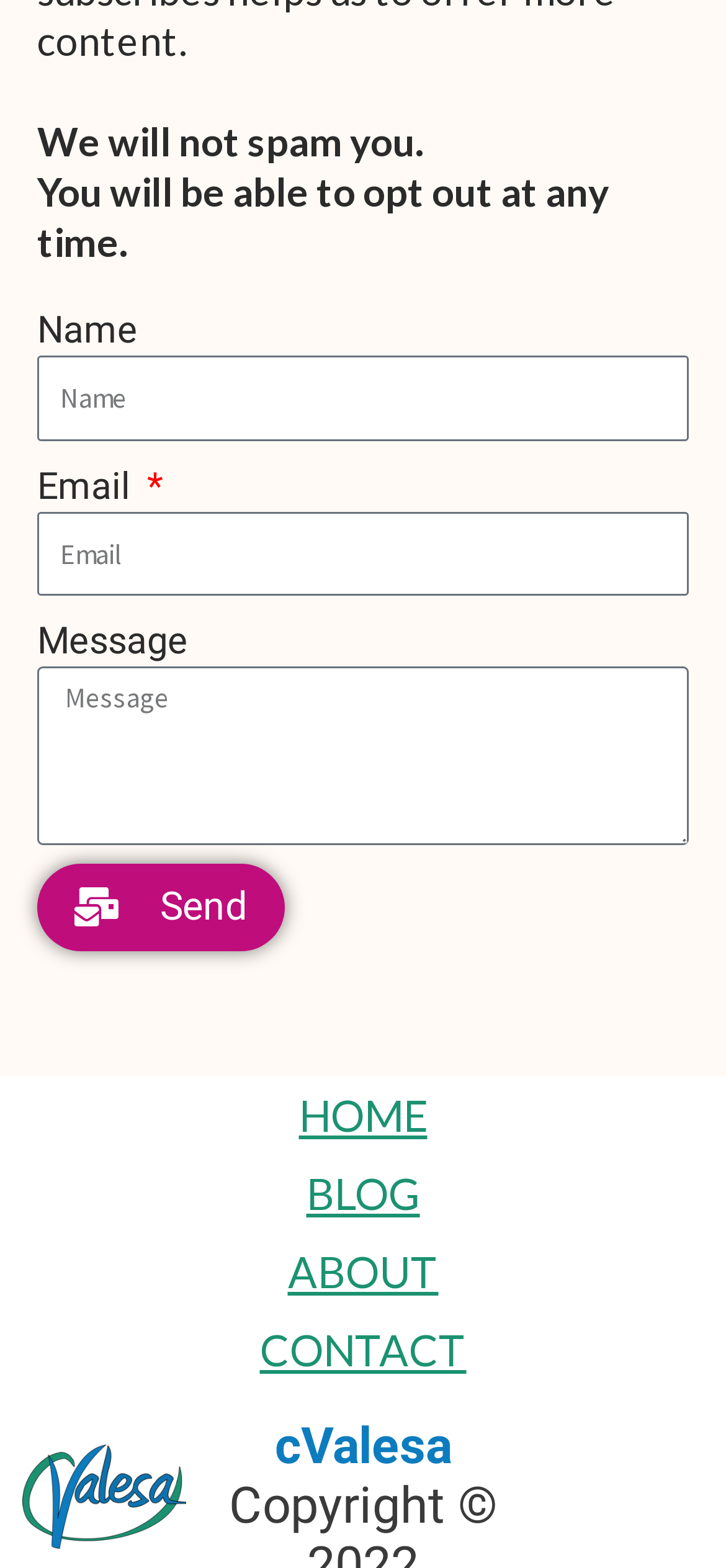Extract the bounding box coordinates for the UI element described as: "CONTACT".

[0.306, 0.842, 0.694, 0.892]